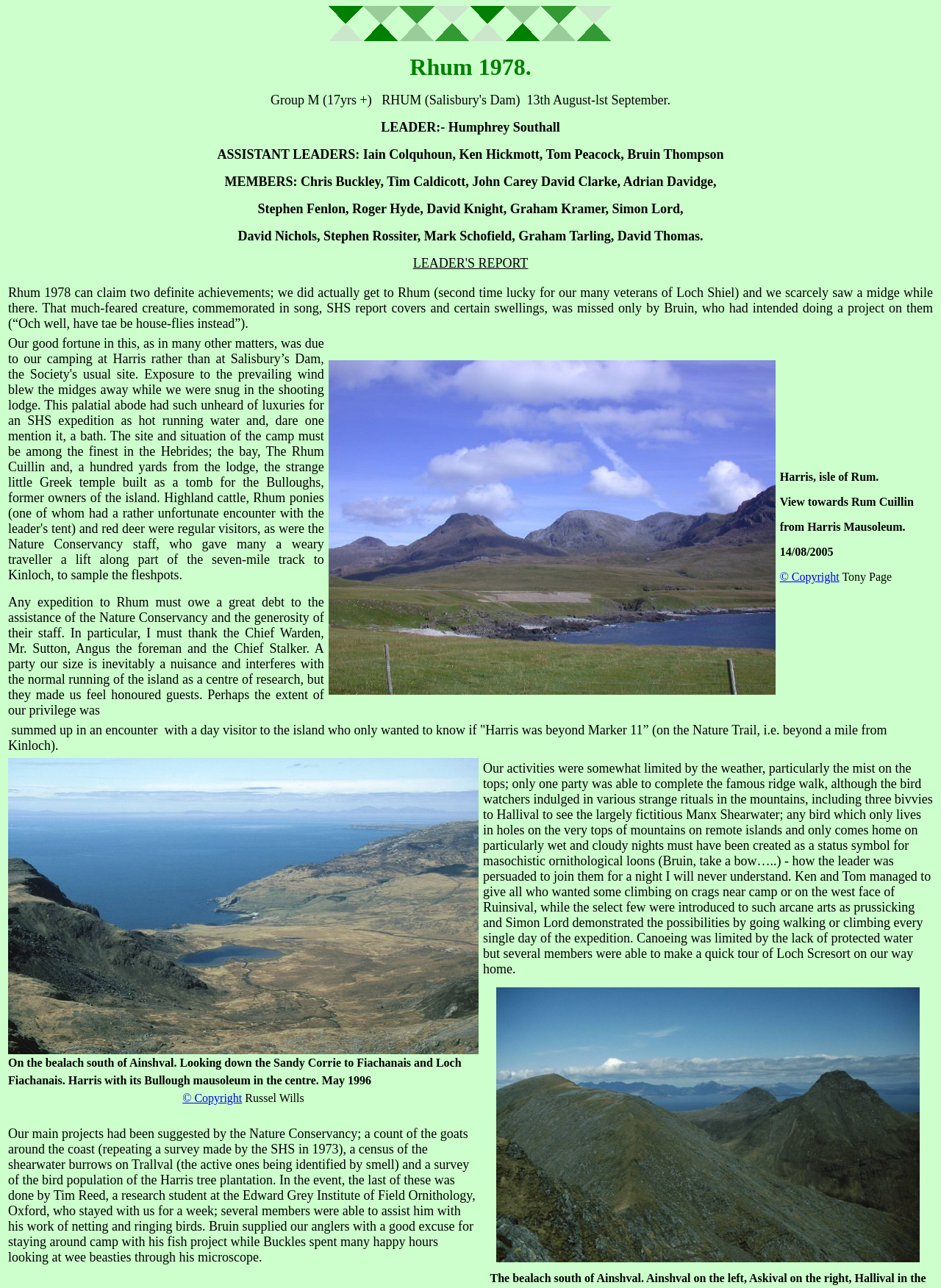Please study the image and answer the question comprehensively:
How many projects were suggested by the Nature Conservancy?

The text mentions 'a count of the goats around the coast', 'a census of the shearwater burrows on Trallval', and 'a survey of the bird population of the Harris tree plantation' which are three projects suggested by the Nature Conservancy.